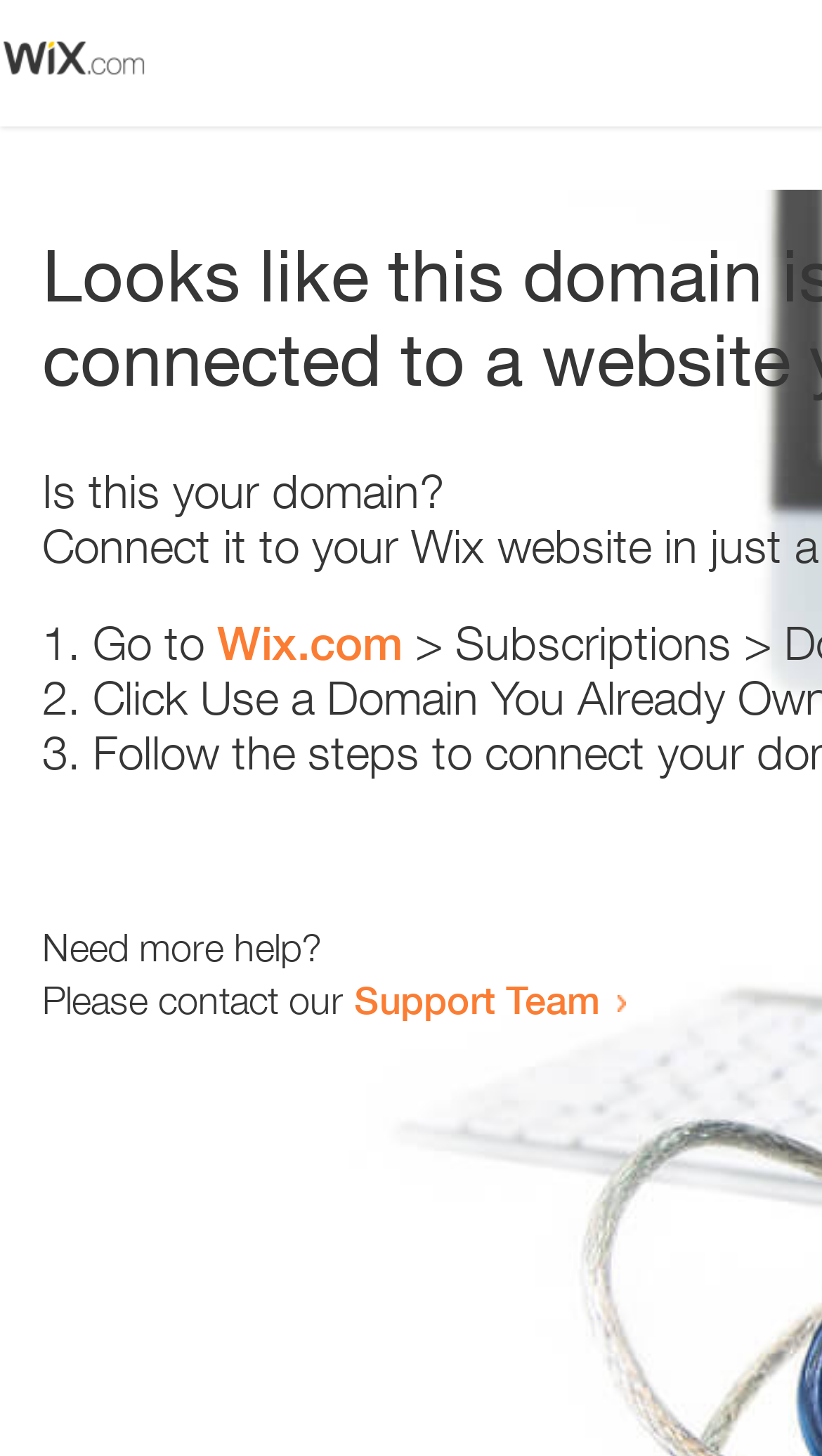What is the domain being referred to?
Based on the content of the image, thoroughly explain and answer the question.

The webpage contains a link 'Wix.com' which suggests that the domain being referred to is Wix.com. This can be inferred from the context of the sentence 'Go to Wix.com'.